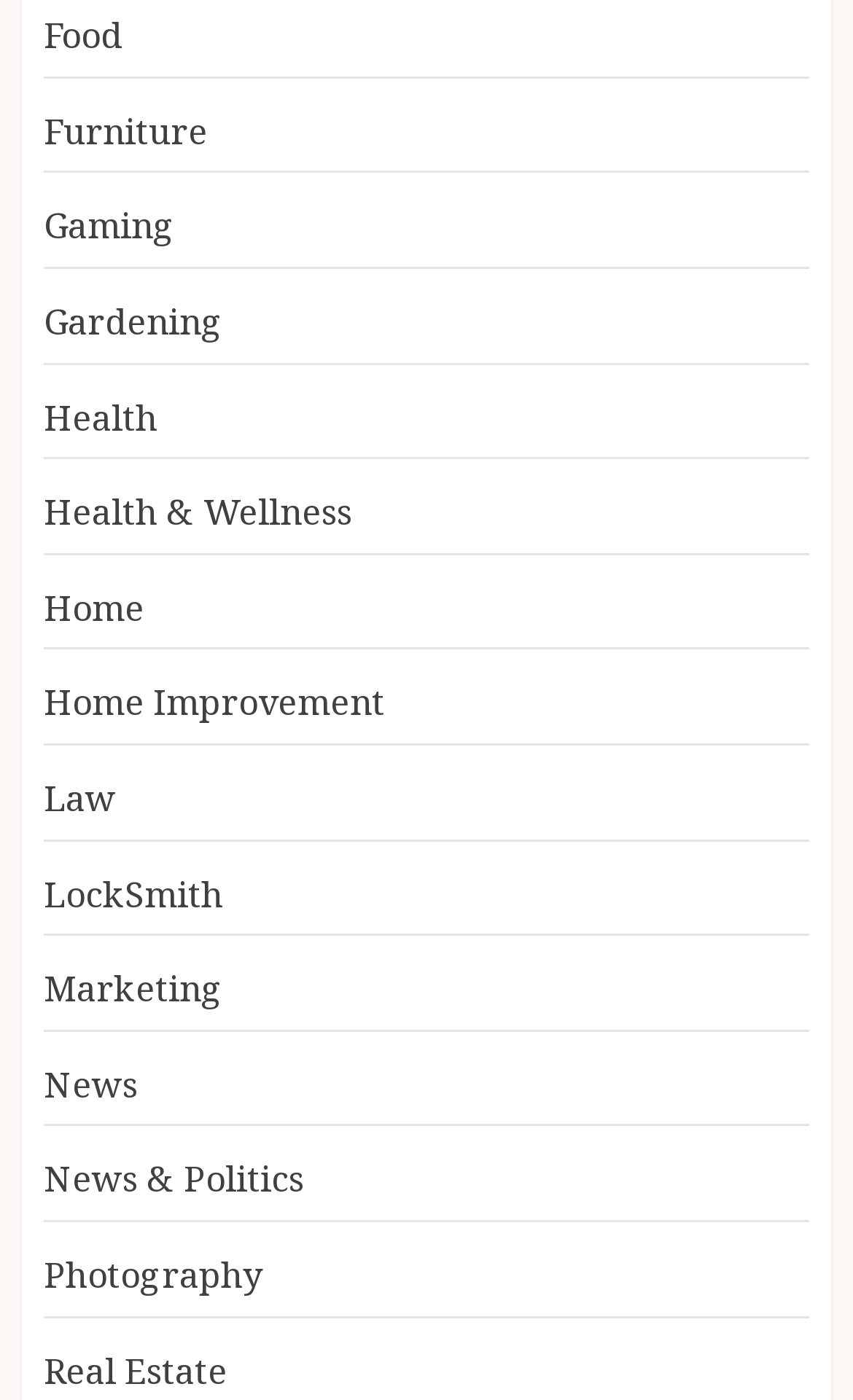How many categories are related to health?
Using the visual information, respond with a single word or phrase.

Two